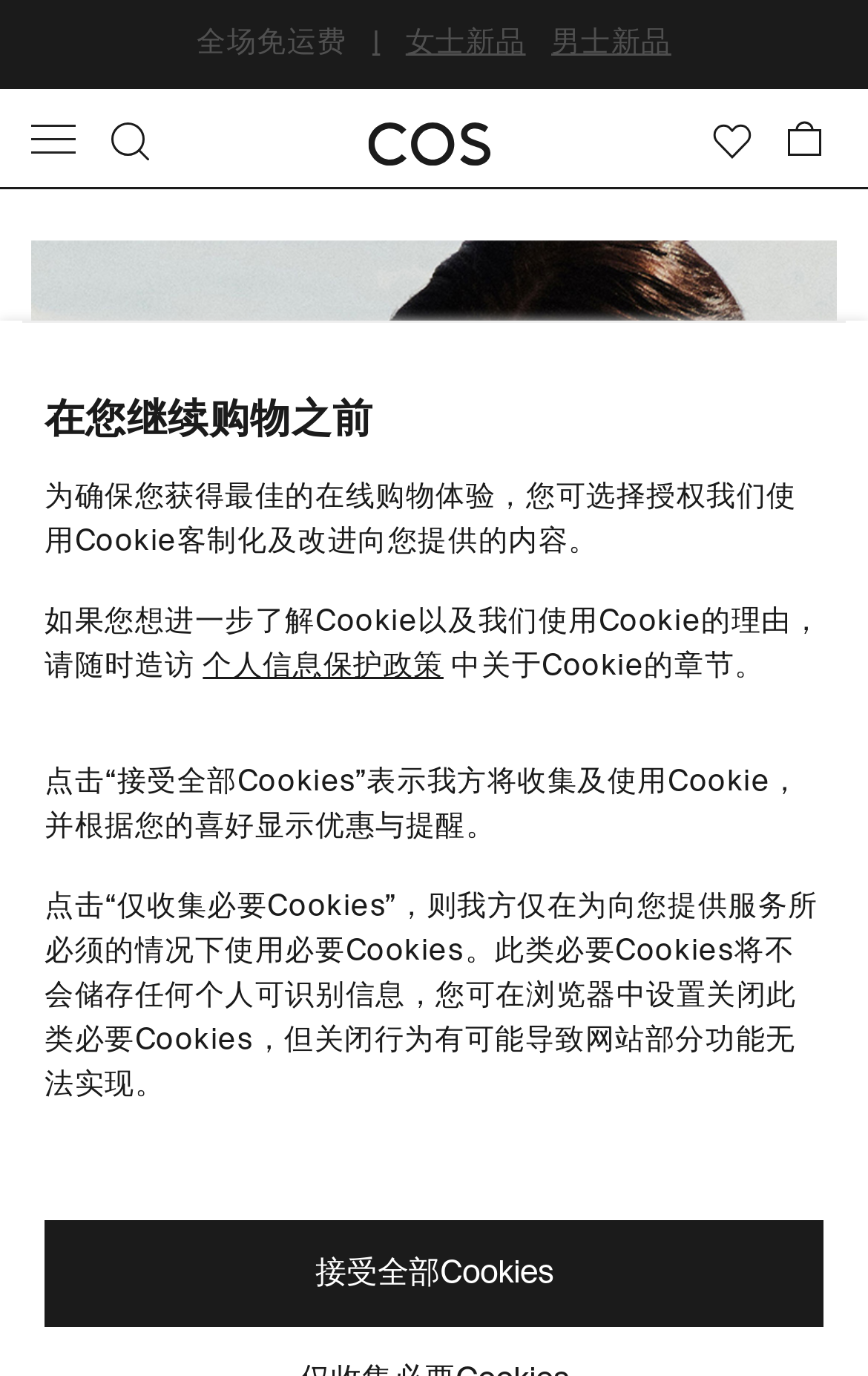Pinpoint the bounding box coordinates of the clickable area needed to execute the instruction: "Click the '选购女装' link". The coordinates should be specified as four float numbers between 0 and 1, i.e., [left, top, right, bottom].

[0.515, 0.016, 0.653, 0.047]